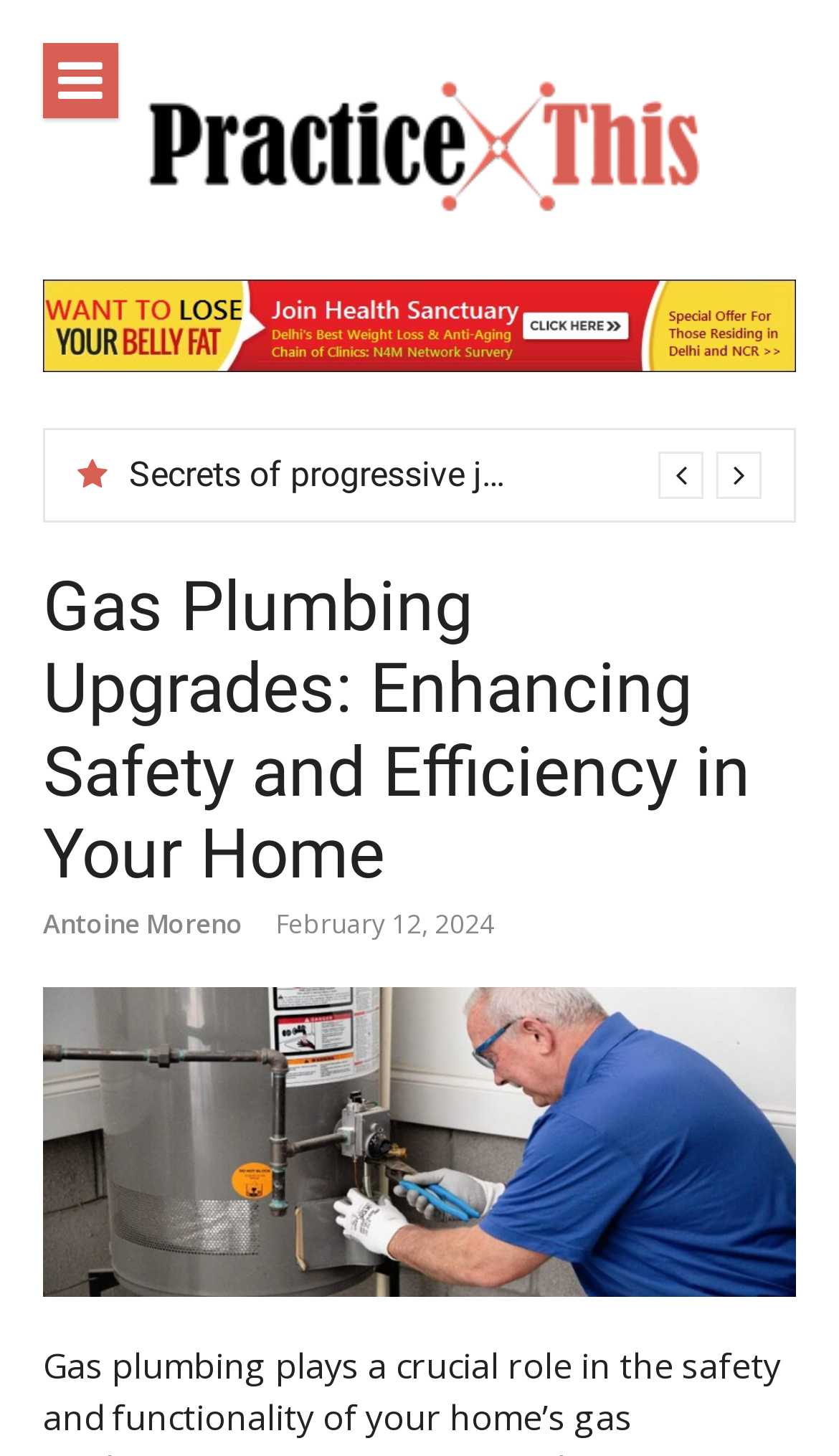Use a single word or phrase to answer the question: When was the blog post published?

February 12, 2024